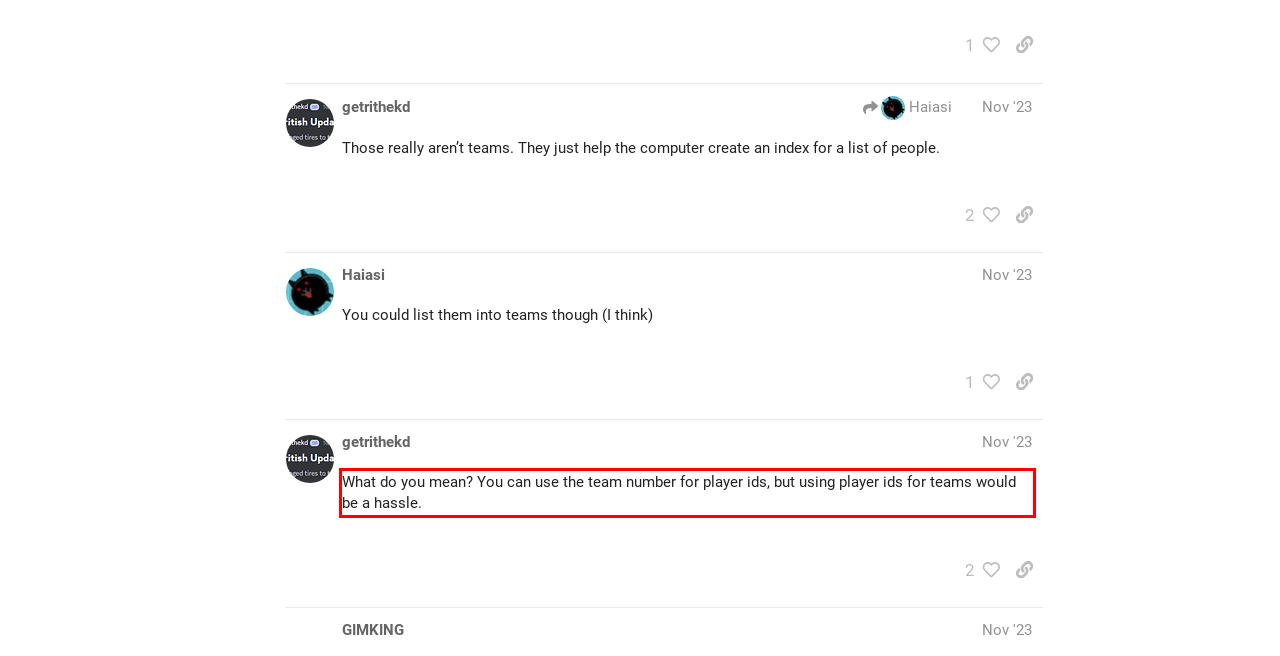From the provided screenshot, extract the text content that is enclosed within the red bounding box.

What do you mean? You can use the team number for player ids, but using player ids for teams would be a hassle.